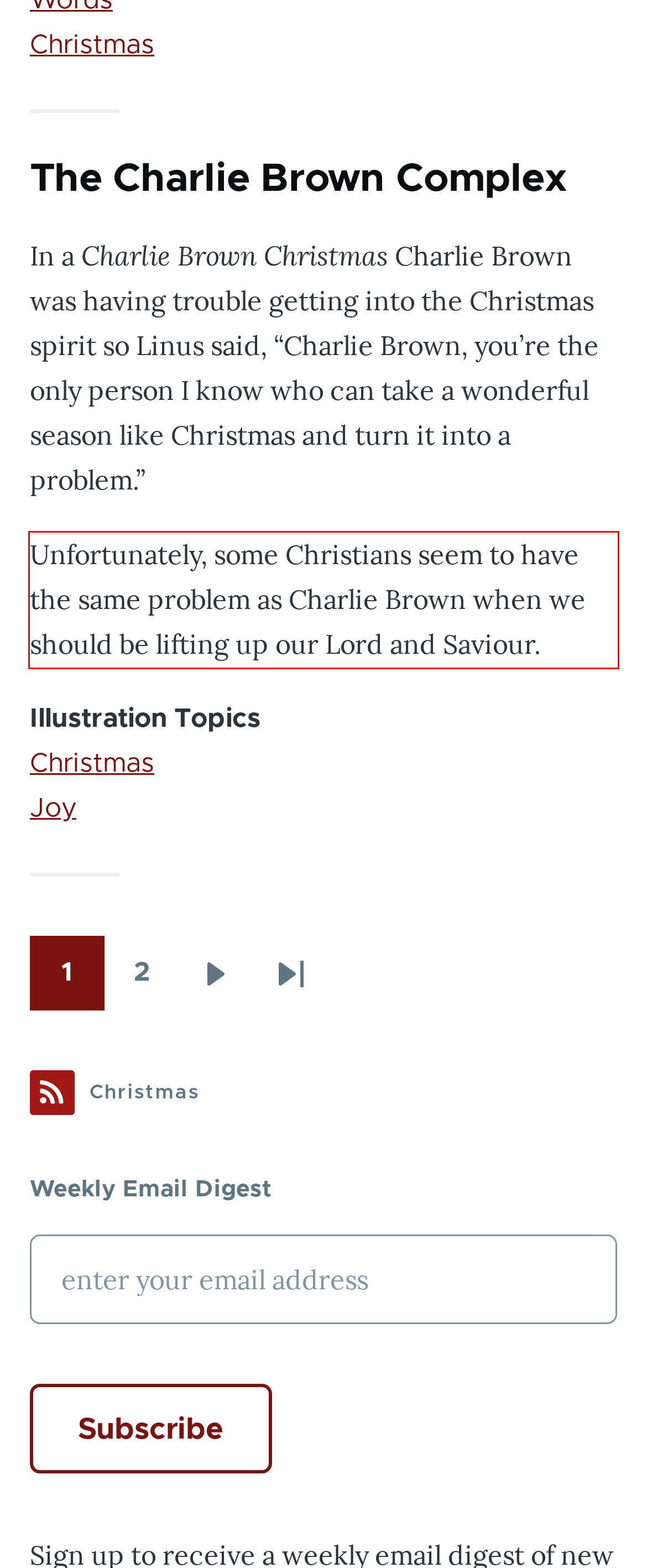Within the screenshot of the webpage, there is a red rectangle. Please recognize and generate the text content inside this red bounding box.

Unfortunately, some Christians seem to have the same problem as Charlie Brown when we should be lifting up our Lord and Saviour.